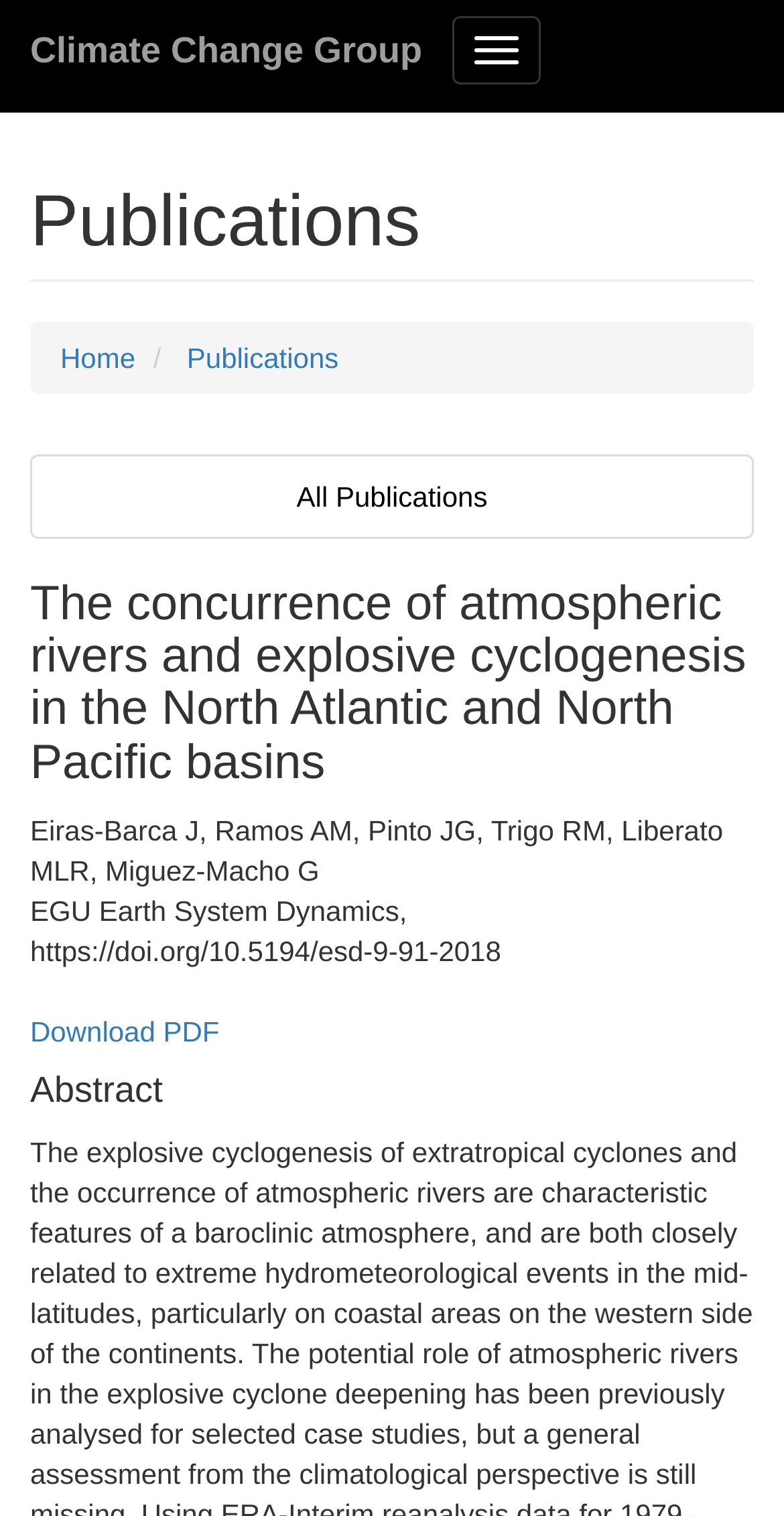What is the name of the research group?
Please respond to the question with a detailed and informative answer.

I found the answer by looking at the link element with the text 'Climate Change Group' which is located at the top of the webpage.